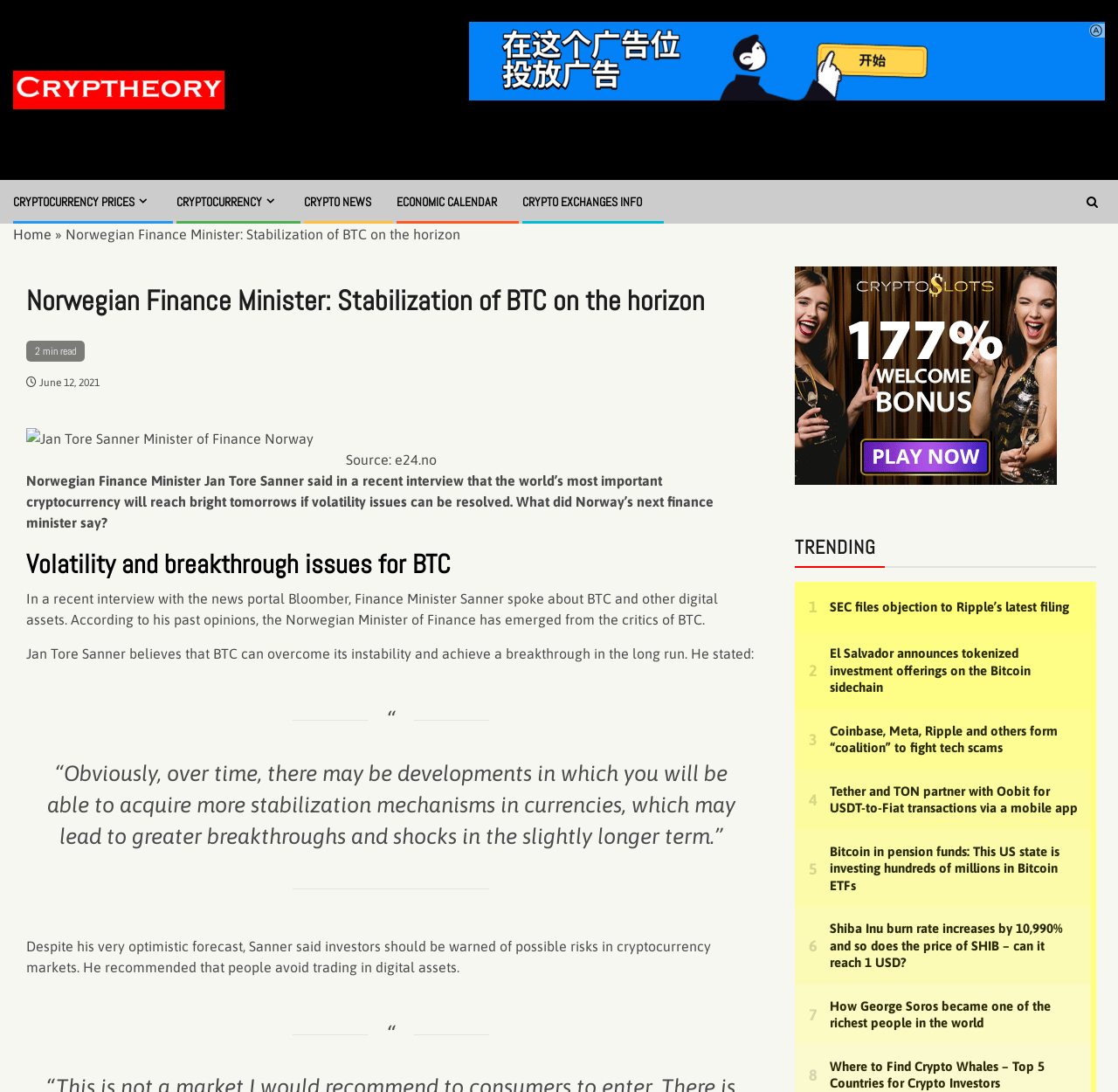Write a detailed summary of the webpage, including text, images, and layout.

This webpage is an article from Cryptheory, a cryptocurrency news website. At the top, there is a logo and a link to the website's homepage. Below the logo, there is a navigation bar with links to different sections of the website, including "Home", "Cryptocurrency Prices", "Crypto News", "Economic Calendar", and "Crypto Exchanges Info". 

The main article is titled "Norwegian Finance Minister: Stabilization of BTC on the horizon" and has a 2-minute read time. The article is dated June 12, 2021, and features an image of Jan Tore Sanner, the Norwegian Finance Minister. The article discusses Sanner's recent interview where he expressed optimism about Bitcoin's future, stating that it can overcome its volatility issues and achieve a breakthrough in the long run. However, he also warned investors of possible risks in cryptocurrency markets.

The article is divided into sections, with headings such as "Volatility and breakthrough issues for BTC". There is a blockquote in the article, which quotes Sanner's statement about the potential developments in stabilization mechanisms in currencies.

On the right side of the article, there is a section titled "TRENDING" with links to other news articles, including "SEC files objection to Ripple's latest filing", "El Salvador announces tokenized investment offerings on the Bitcoin sidechain", and several others.